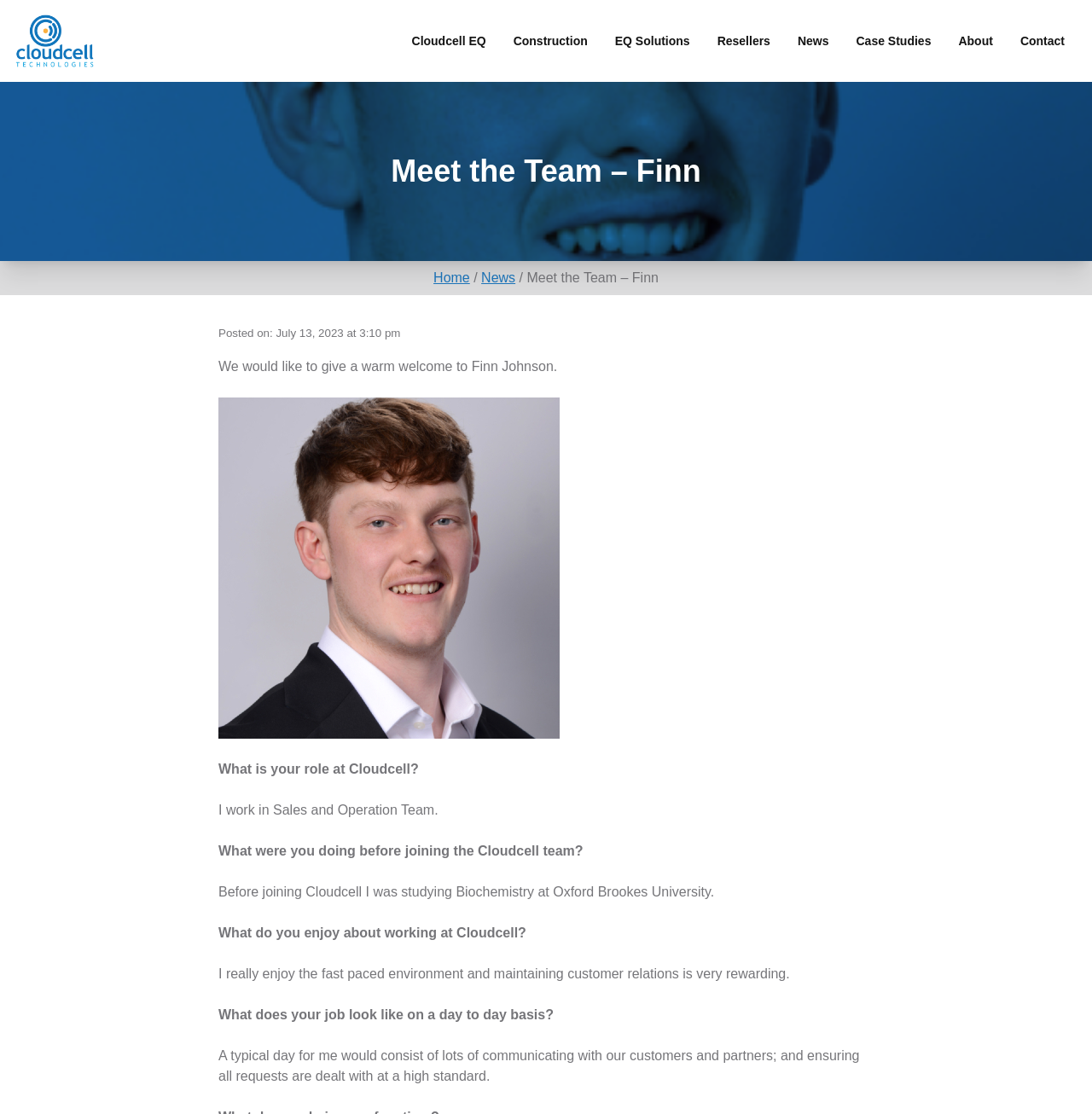Please locate the bounding box coordinates of the region I need to click to follow this instruction: "Go to the Home page".

[0.397, 0.243, 0.43, 0.256]